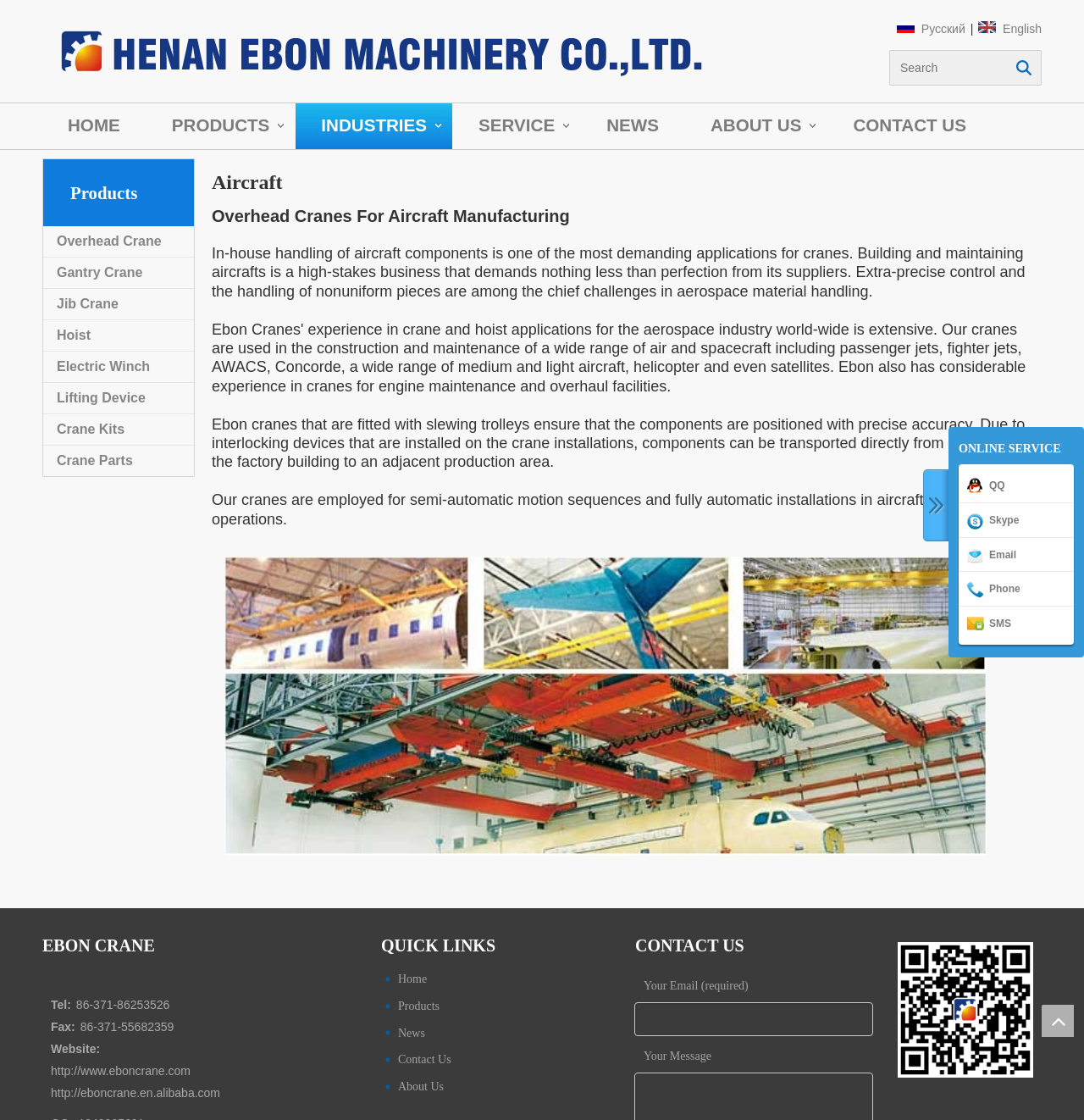Determine the bounding box coordinates of the region that needs to be clicked to achieve the task: "Go to home page".

[0.039, 0.092, 0.134, 0.131]